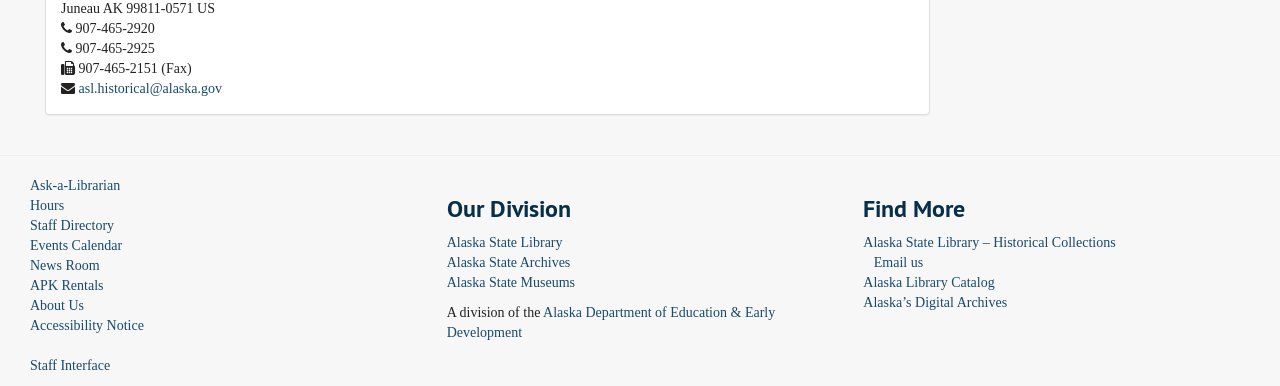What is the name of the catalog that can be accessed from the website?
Look at the screenshot and respond with one word or a short phrase.

Alaska Library Catalog